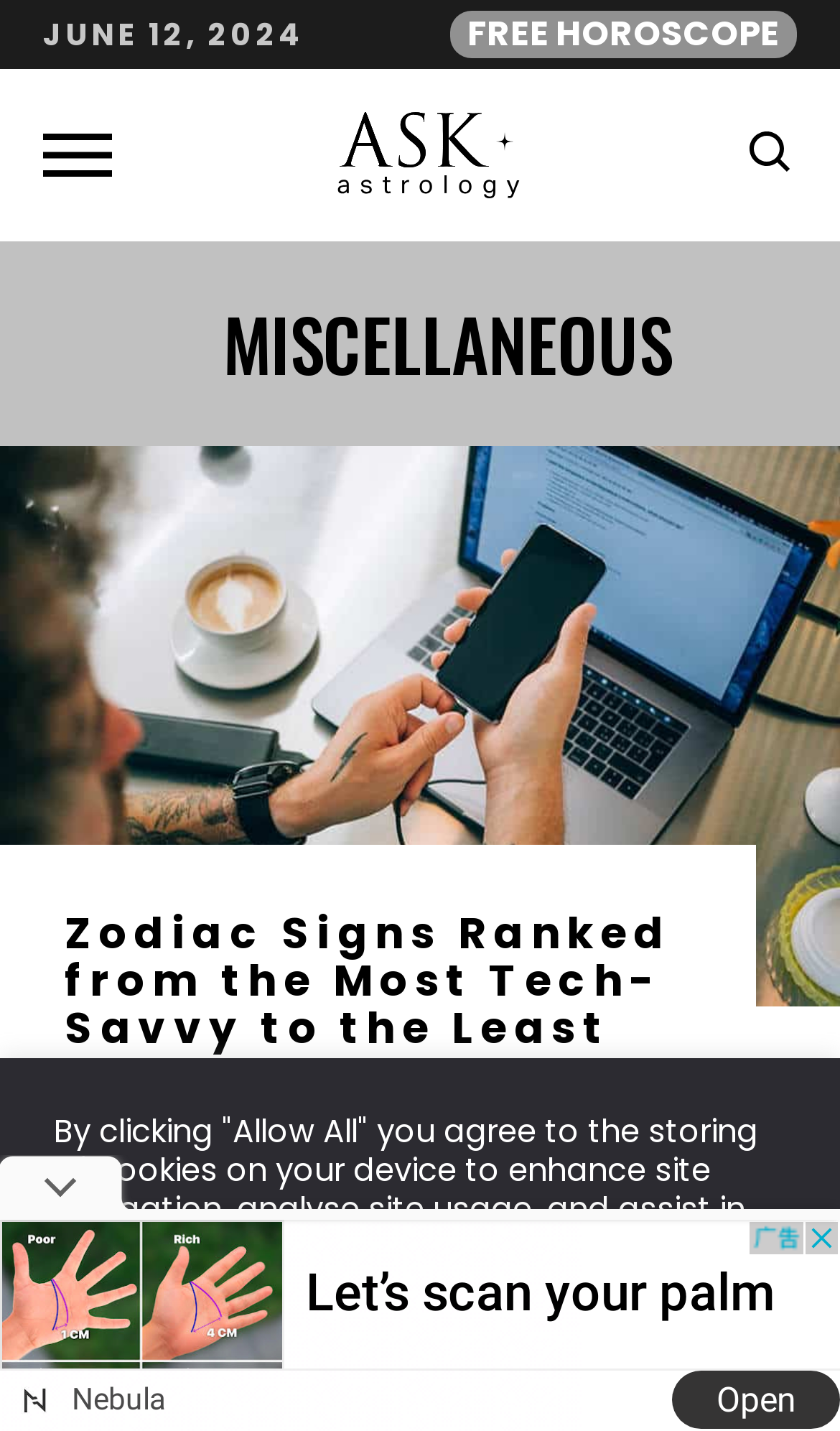Specify the bounding box coordinates of the element's area that should be clicked to execute the given instruction: "Click the 'Ask Astrology' link". The coordinates should be four float numbers between 0 and 1, i.e., [left, top, right, bottom].

[0.356, 0.078, 0.664, 0.139]